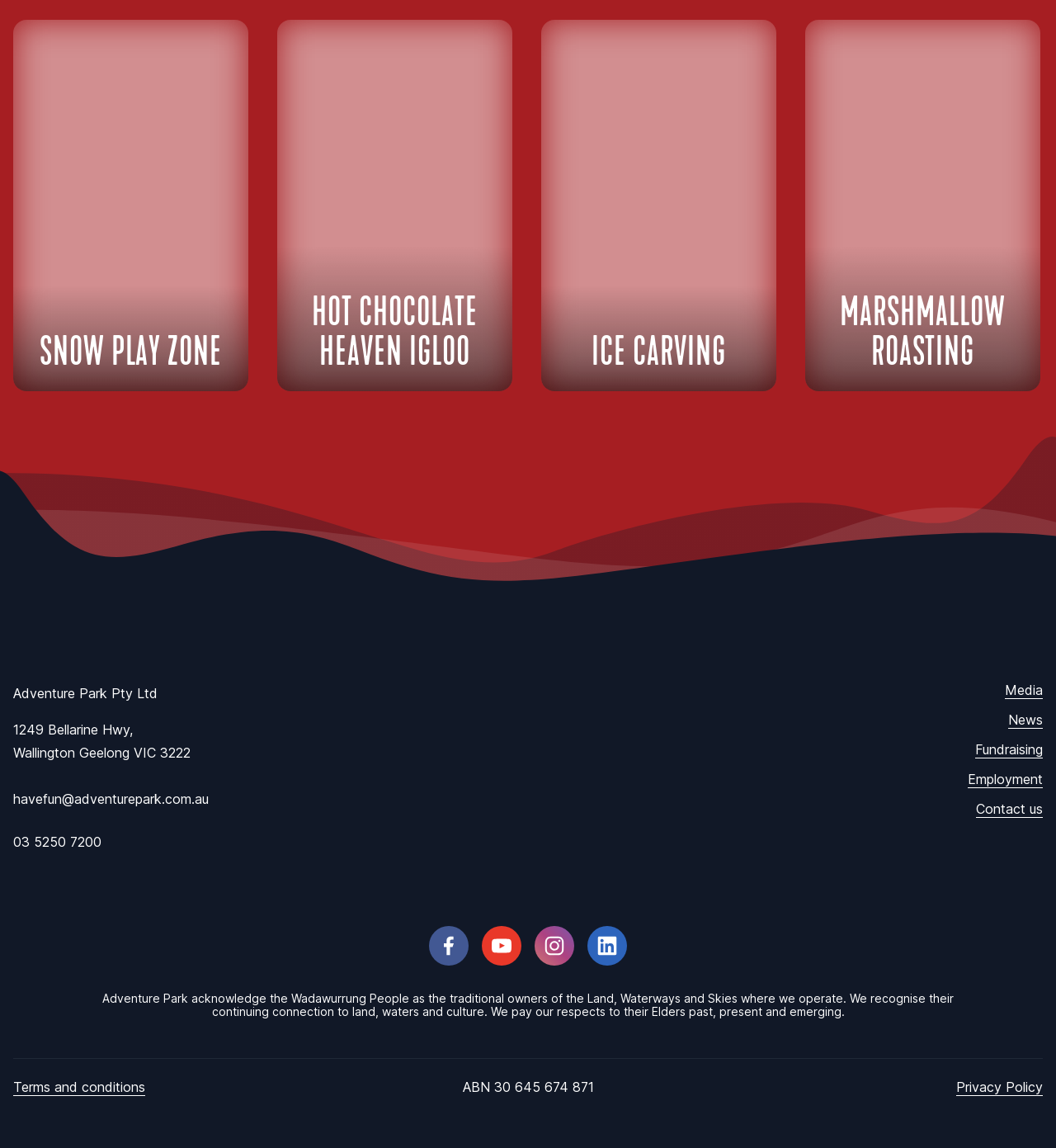Show the bounding box coordinates of the element that should be clicked to complete the task: "View Hot Chocolate Heaven IGLOO".

[0.262, 0.017, 0.488, 0.341]